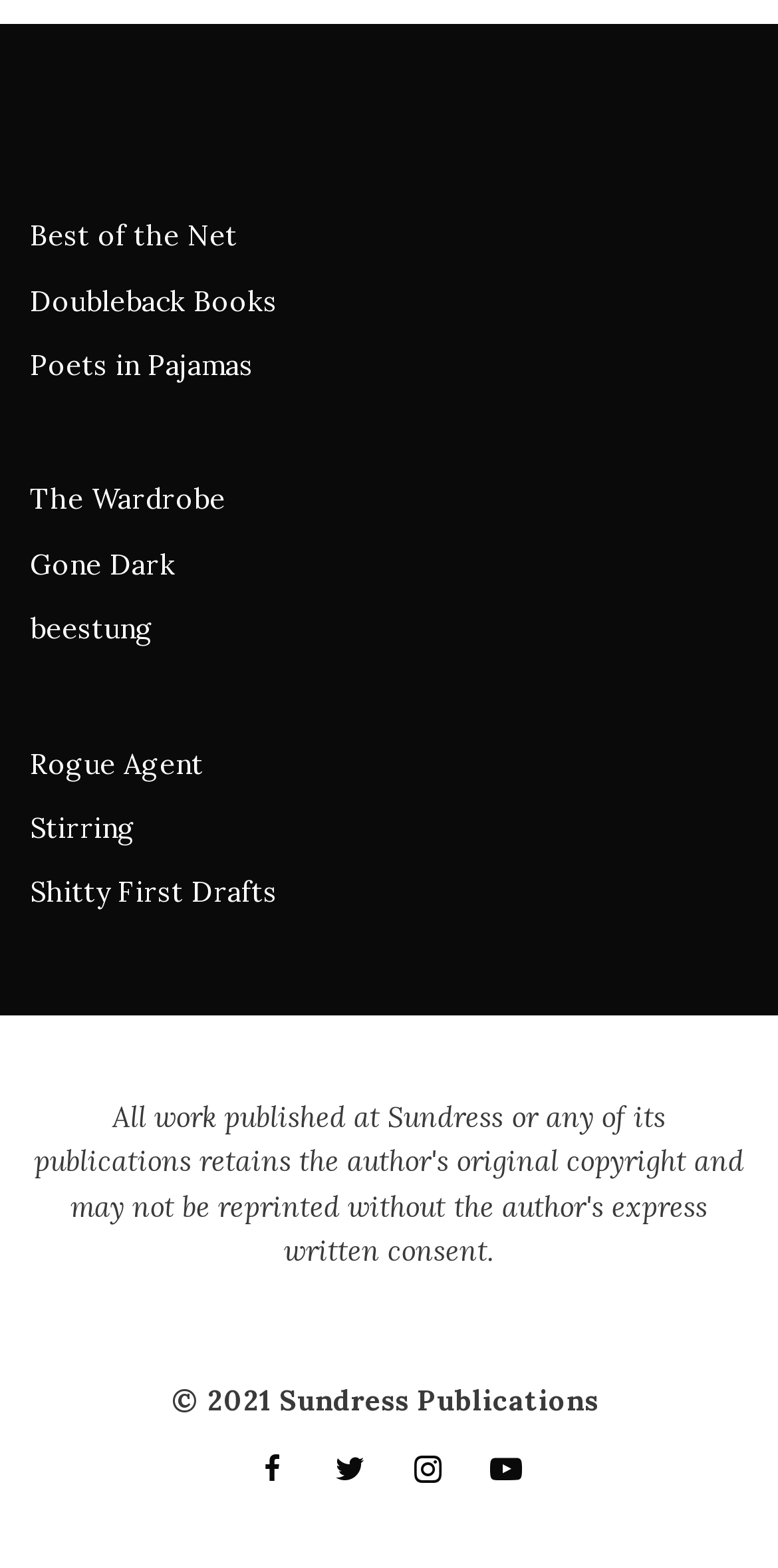Can you provide the bounding box coordinates for the element that should be clicked to implement the instruction: "Explore the 'Mantra Chocolate Bars' link"?

None